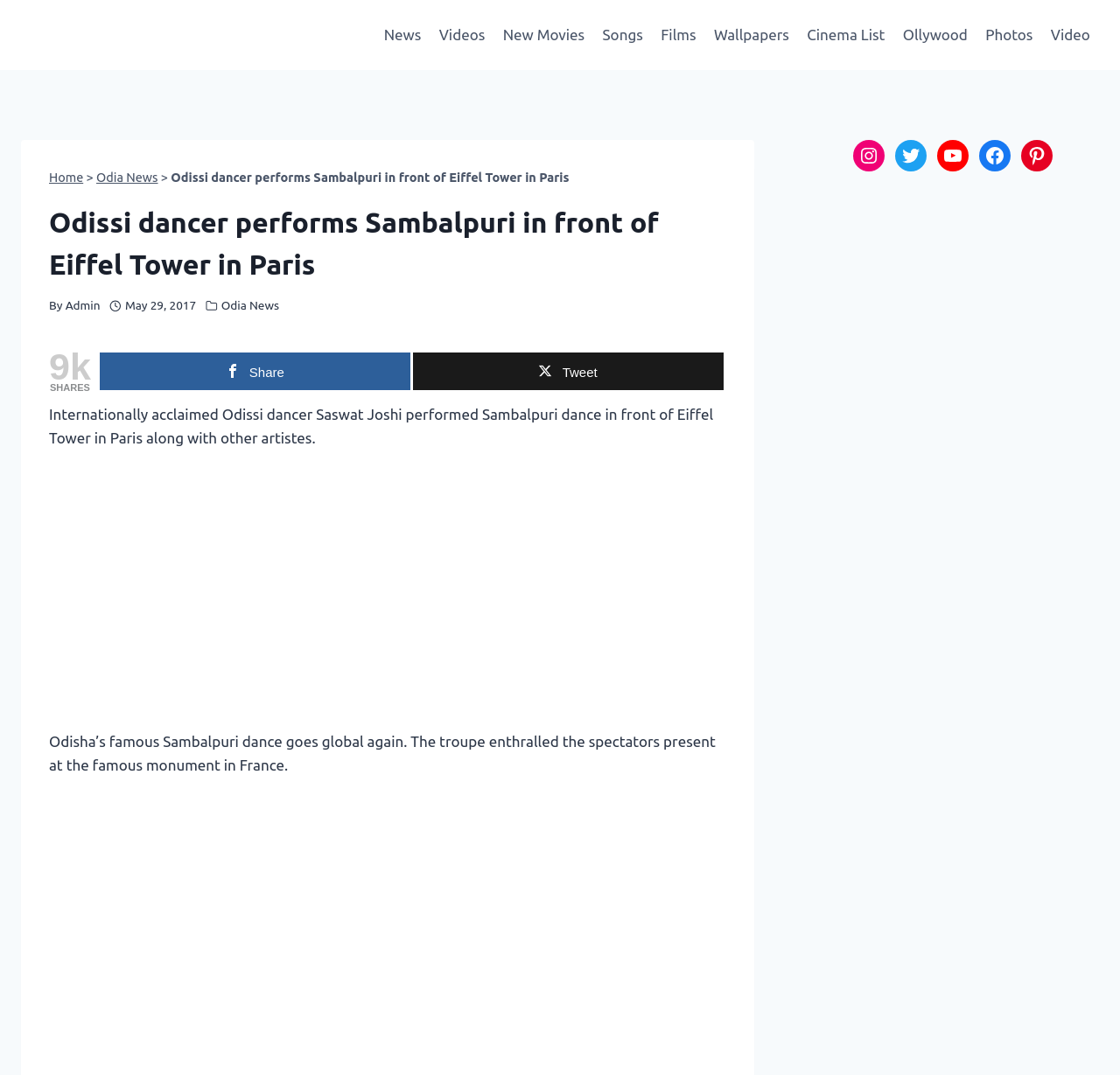Please identify the bounding box coordinates of the element that needs to be clicked to execute the following command: "Read Odia News". Provide the bounding box using four float numbers between 0 and 1, formatted as [left, top, right, bottom].

[0.086, 0.159, 0.141, 0.172]